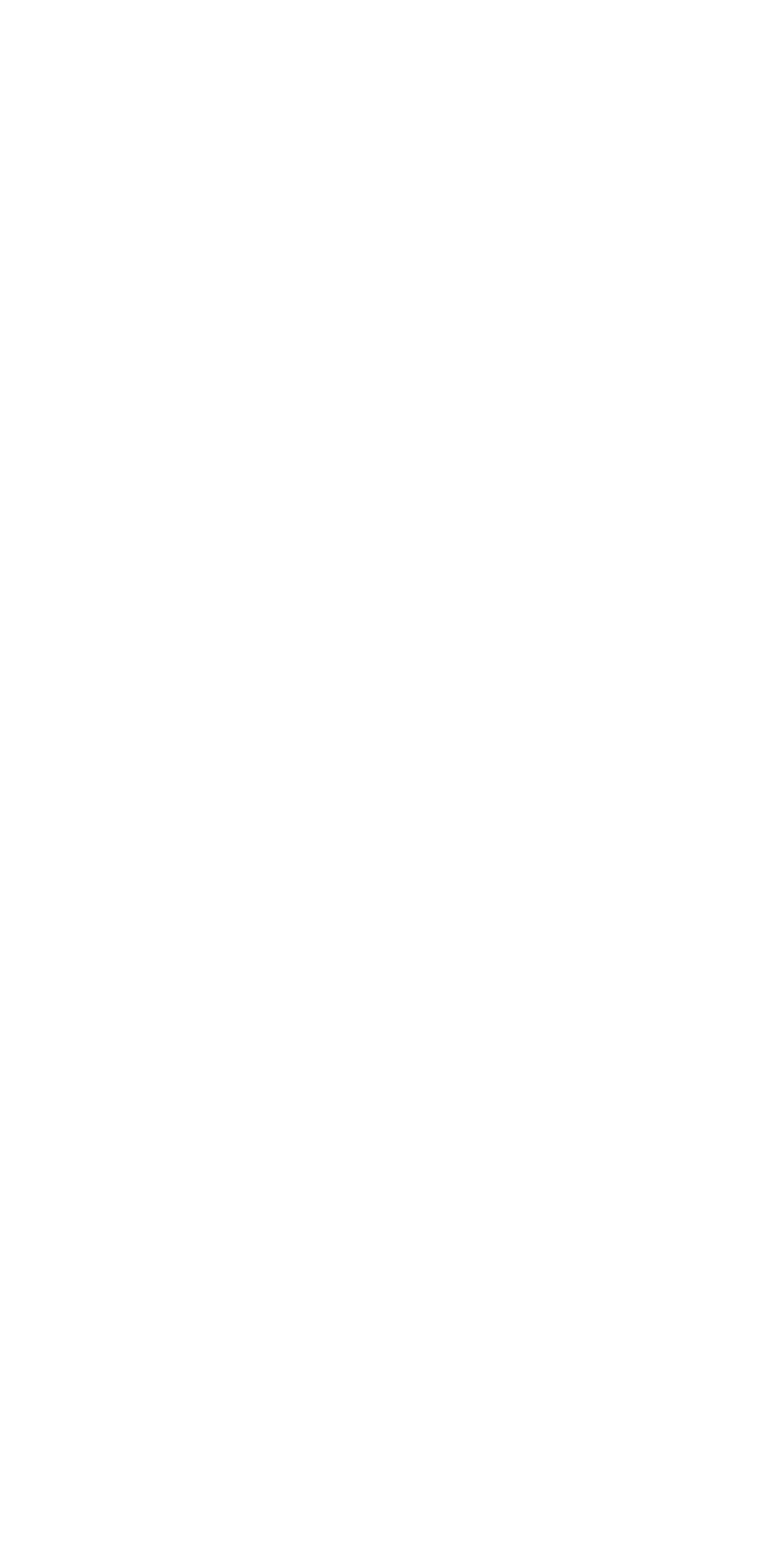Give a concise answer using one word or a phrase to the following question:
What is the phone number of the US Office?

+1 (888) 877-4268